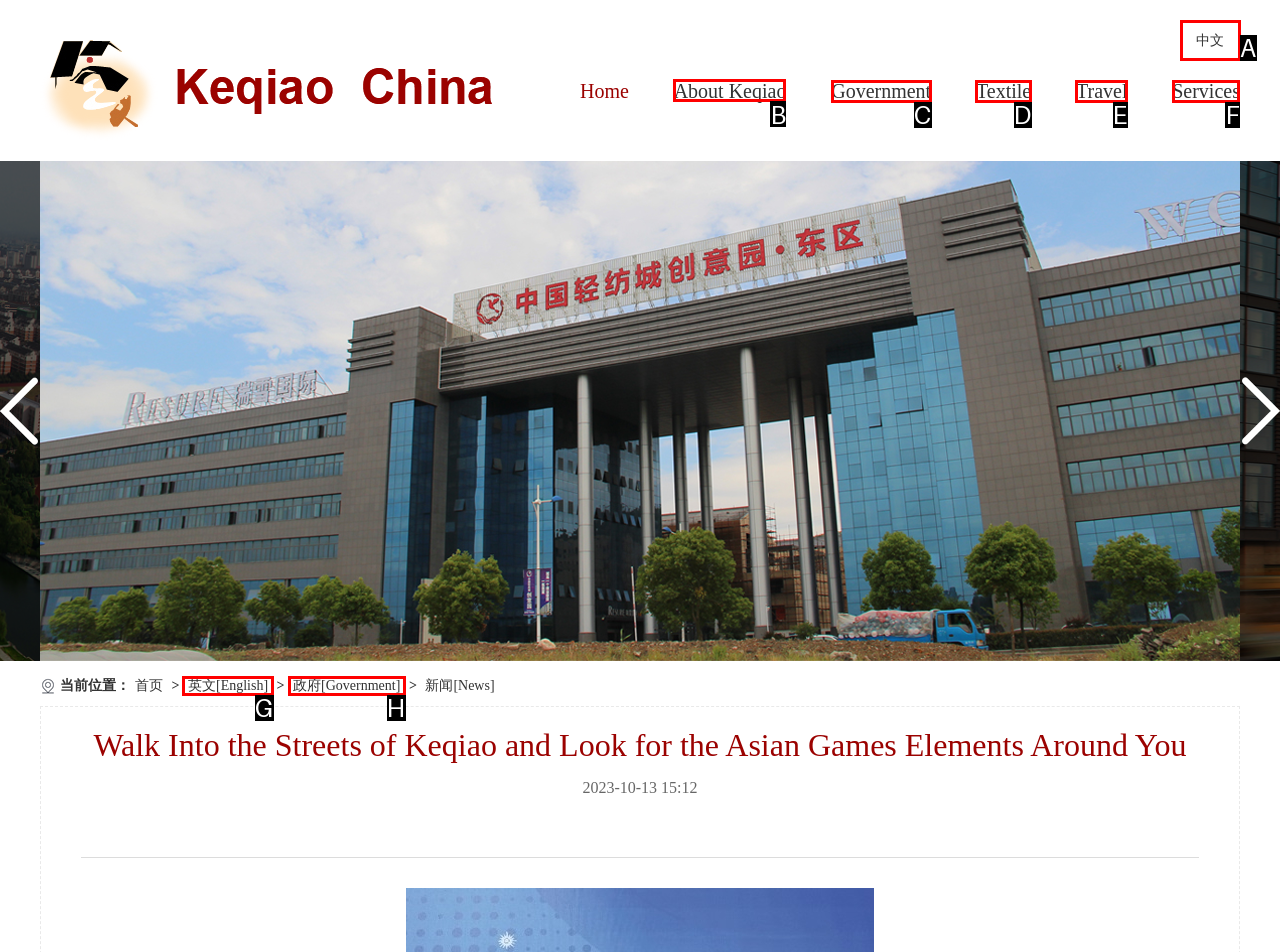Indicate the HTML element to be clicked to accomplish this task: Learn about Keqiao Respond using the letter of the correct option.

B